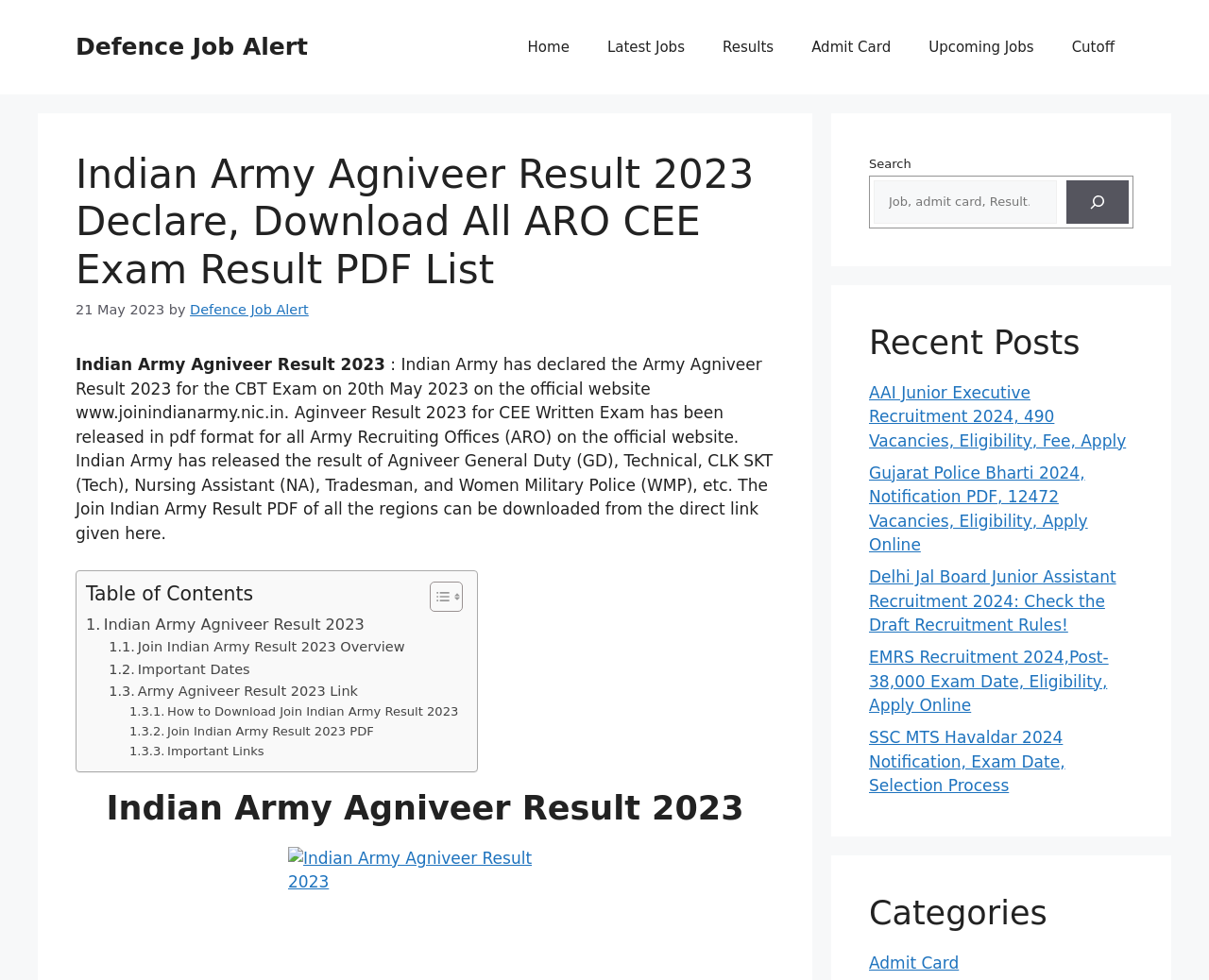Refer to the image and provide an in-depth answer to the question: 
What is the date of the Indian Army Agniveer Result 2023 declaration?

The date of the Indian Army Agniveer Result 2023 declaration can be found in the paragraph below the heading 'Indian Army Agniveer Result 2023 Declare, Download All ARO CEE Exam Result PDF List', which says 'Indian Army has declared the Army Agniveer Result 2023 for the CBT Exam on 20th May 2023 on the official website www.joinindianarmy.nic.in'.